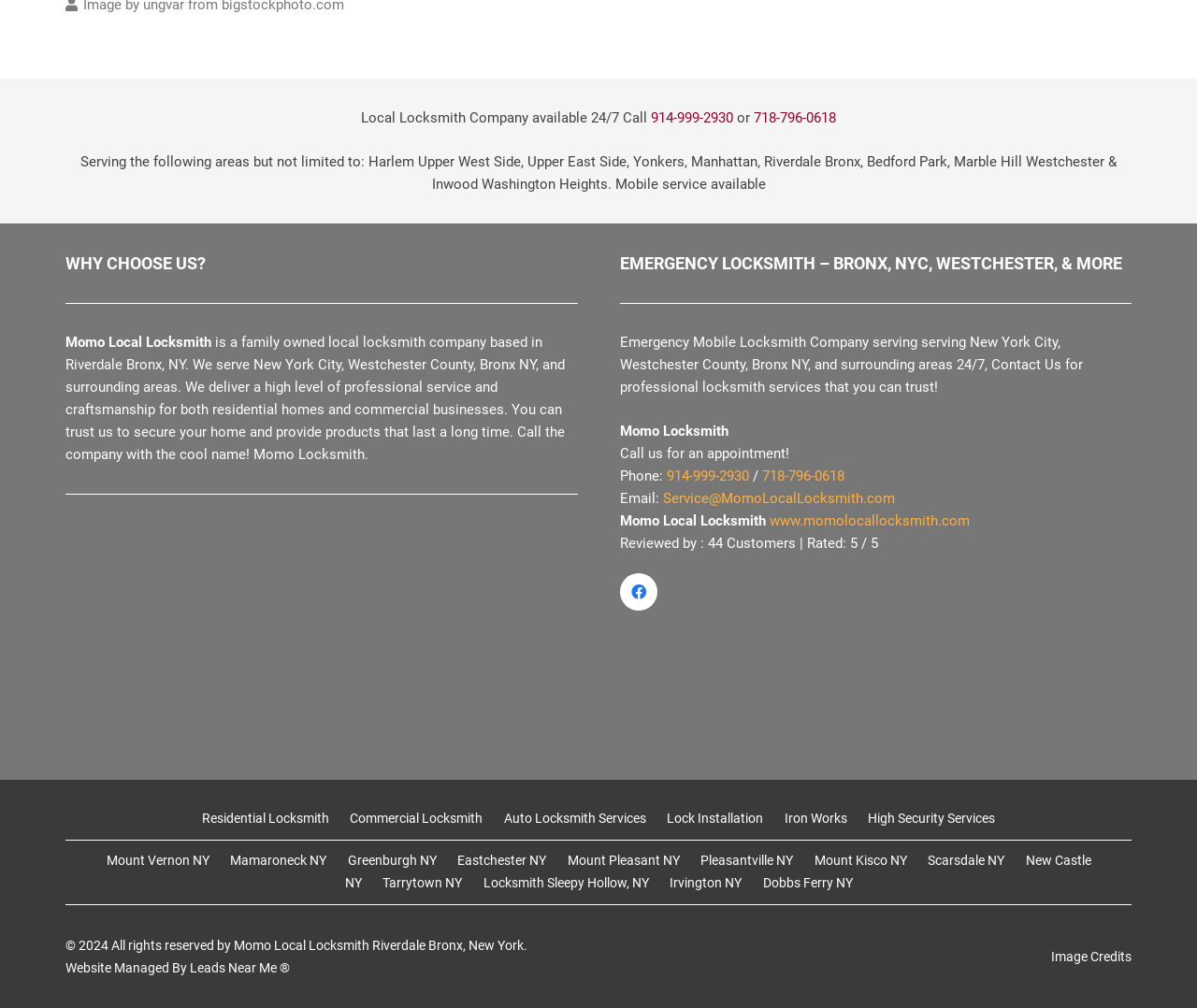What types of locksmith services are offered?
Using the image as a reference, answer the question in detail.

The types of locksmith services offered can be found in the links at the bottom of the webpage, which include 'Residential Locksmith', 'Commercial Locksmith', 'Auto Locksmith Services', 'Lock Installation', 'Iron Works', and 'High Security Services'.